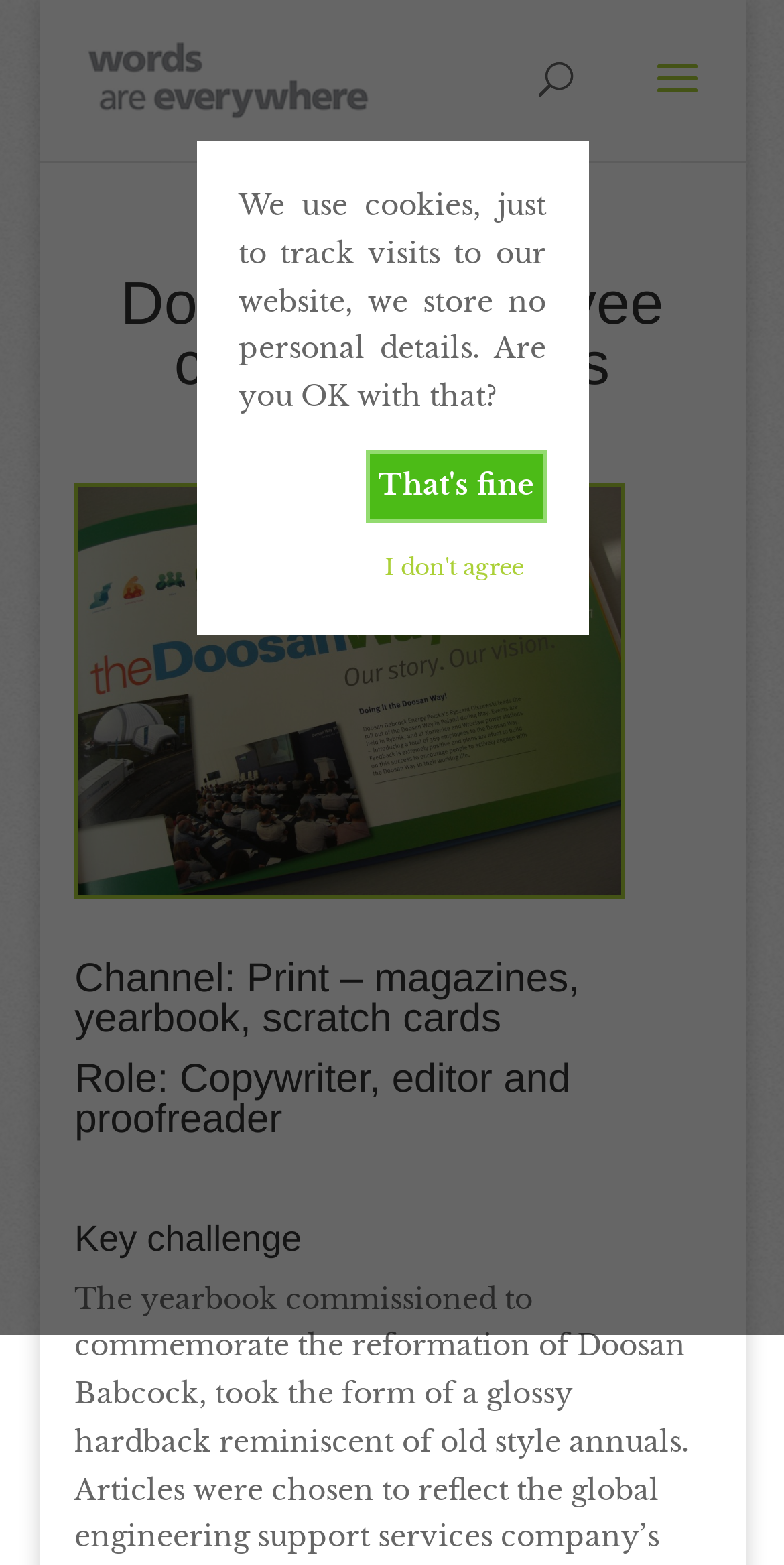Determine the title of the webpage and give its text content.

Doosan – Employee communications